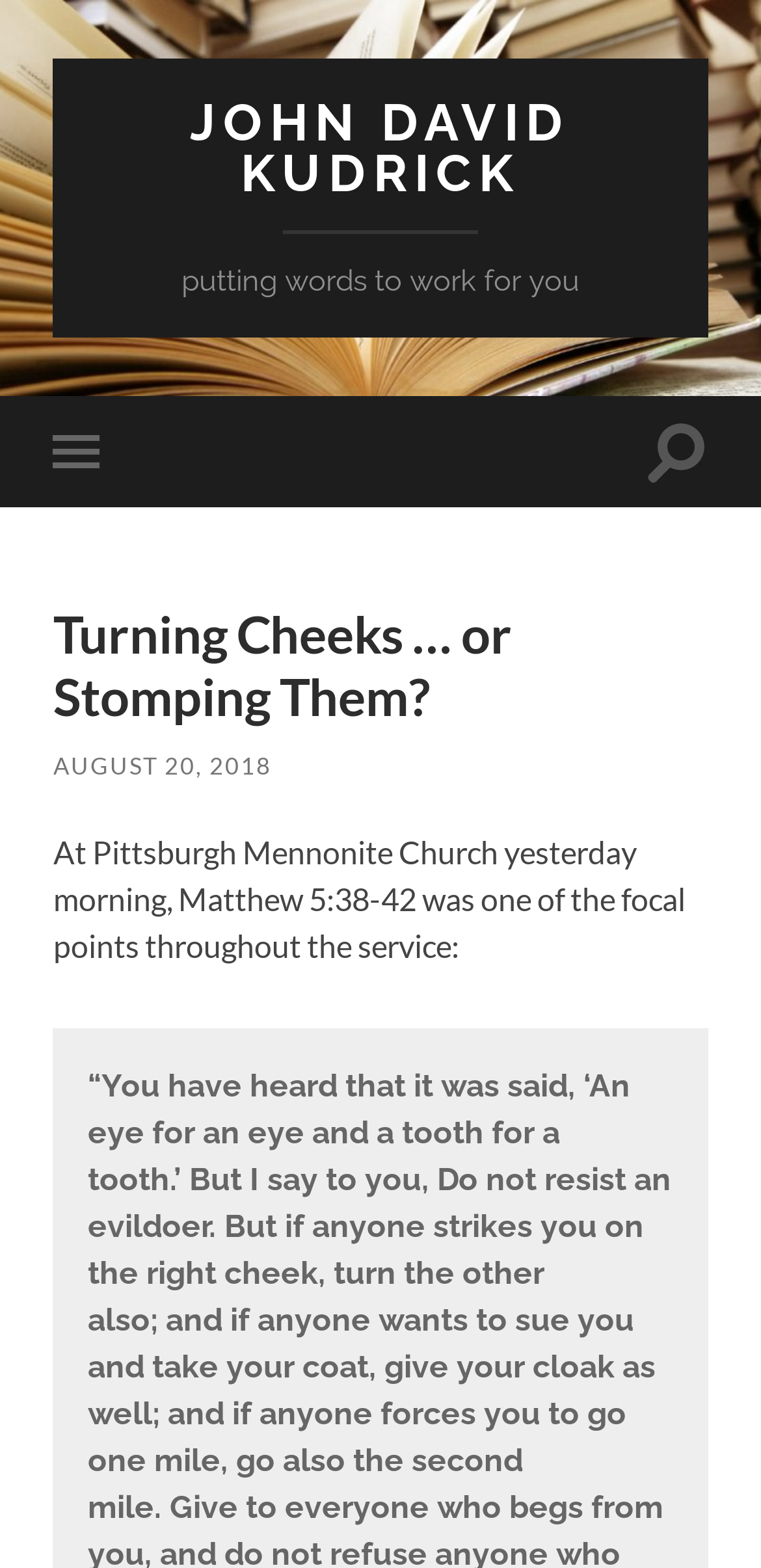Use a single word or phrase to answer this question: 
What is the date of the article?

AUGUST 20, 2018